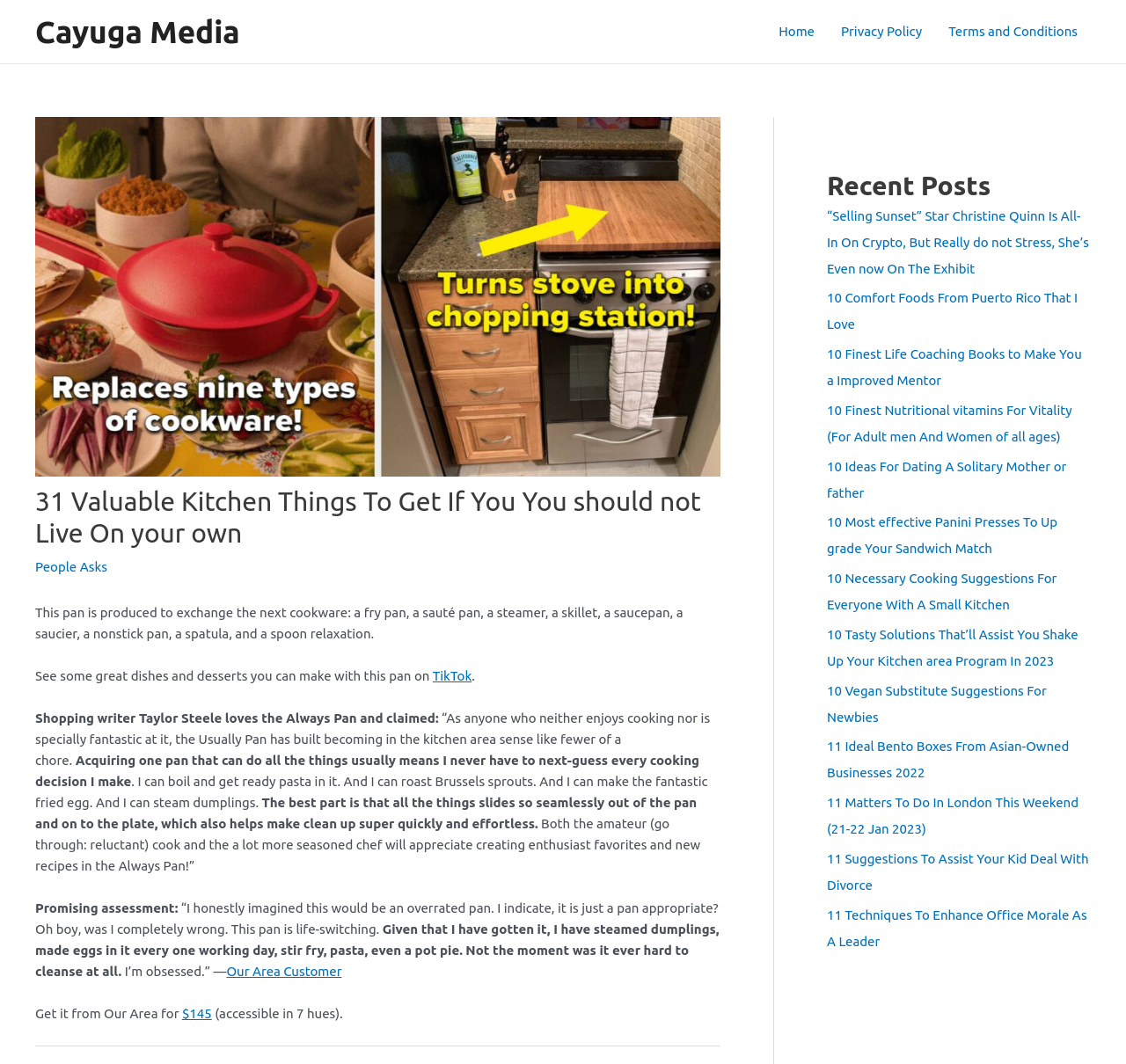Locate the bounding box of the UI element described by: "$145" in the given webpage screenshot.

[0.162, 0.946, 0.188, 0.96]